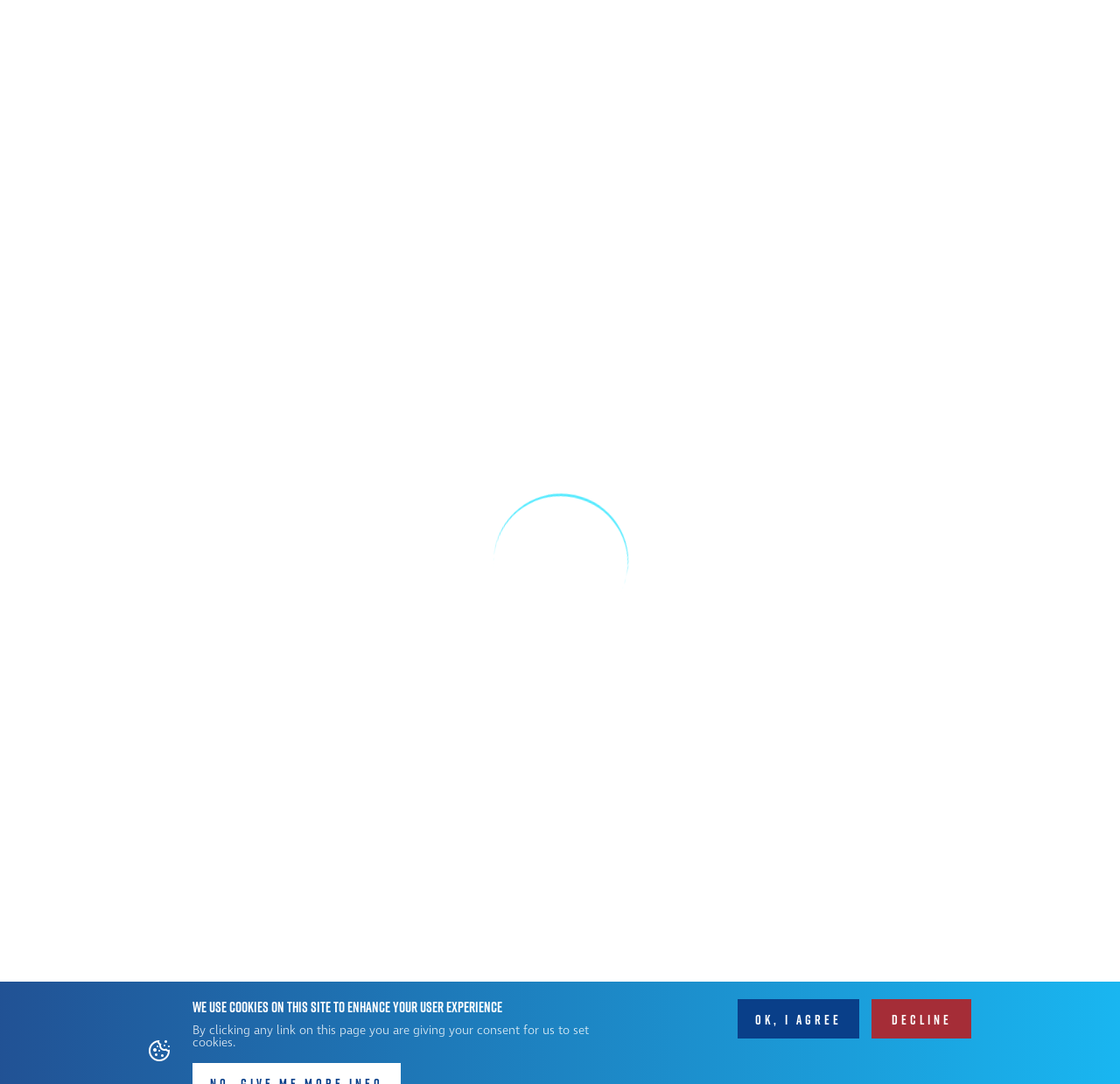Provide a brief response in the form of a single word or phrase:
What is the first item in the 'Technical Commissions' category?

Education (Educ)